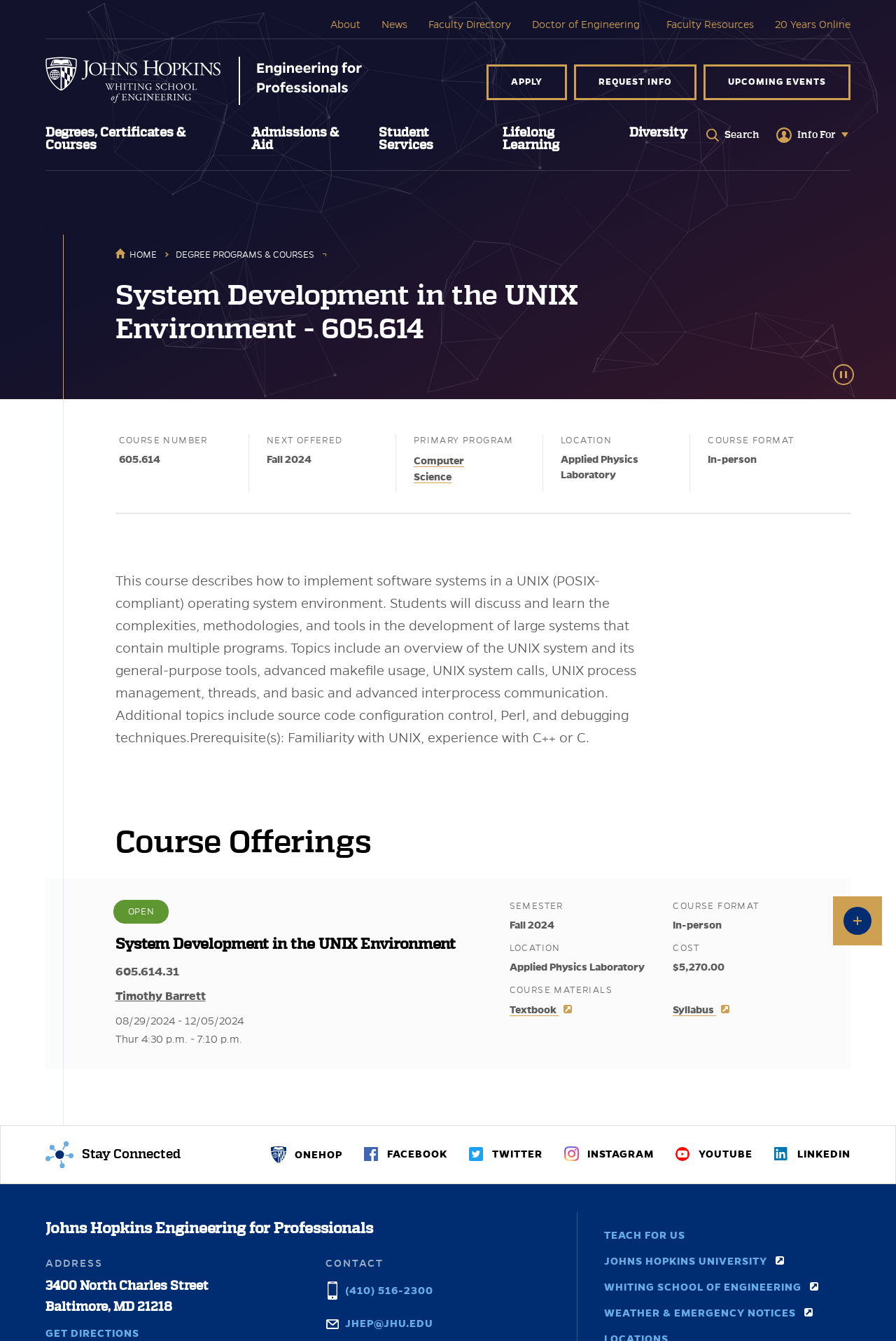What is the primary program of the course?
Refer to the image and offer an in-depth and detailed answer to the question.

I found the primary program by looking at the 'PRIMARY PROGRAM' label and its corresponding link 'Computer Science' in the main content area of the webpage.